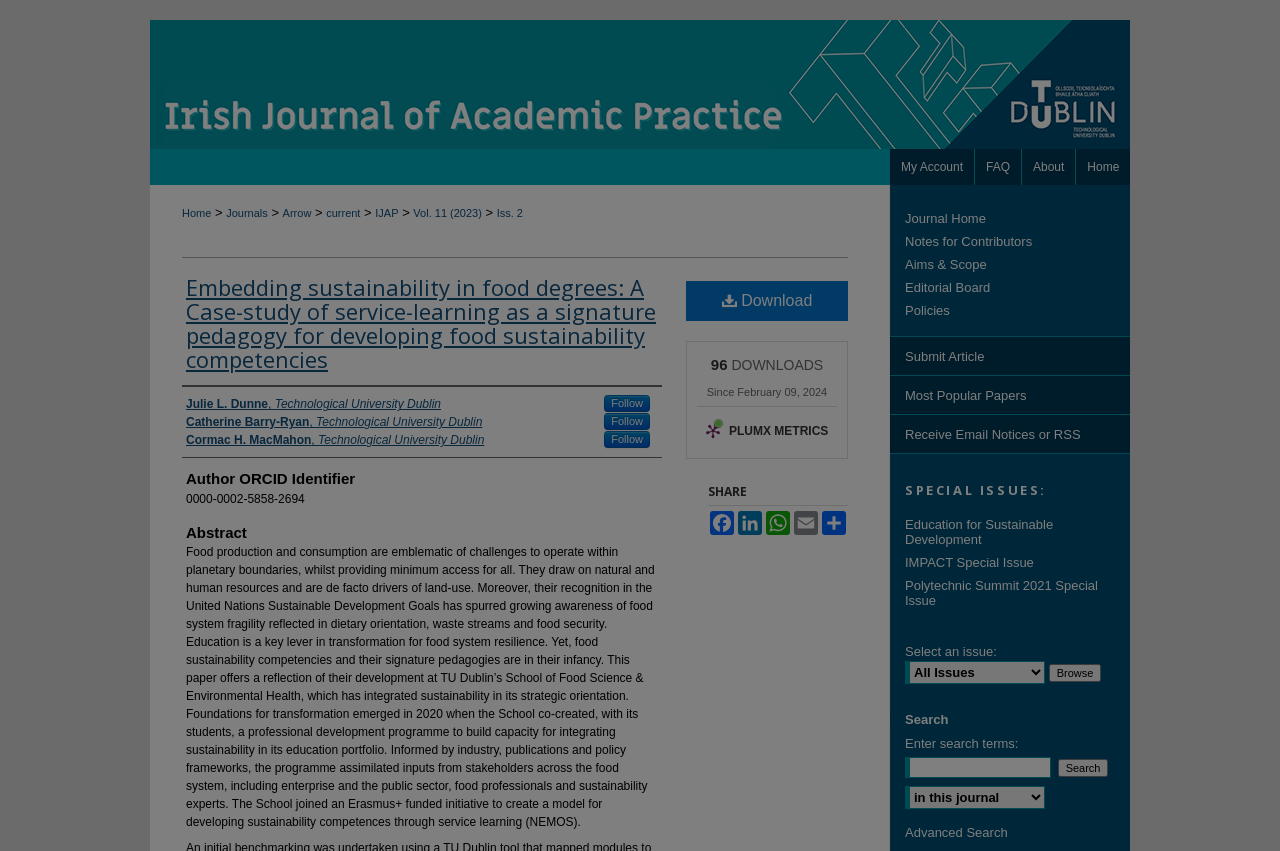Respond with a single word or phrase to the following question:
How many downloads has the article had?

96